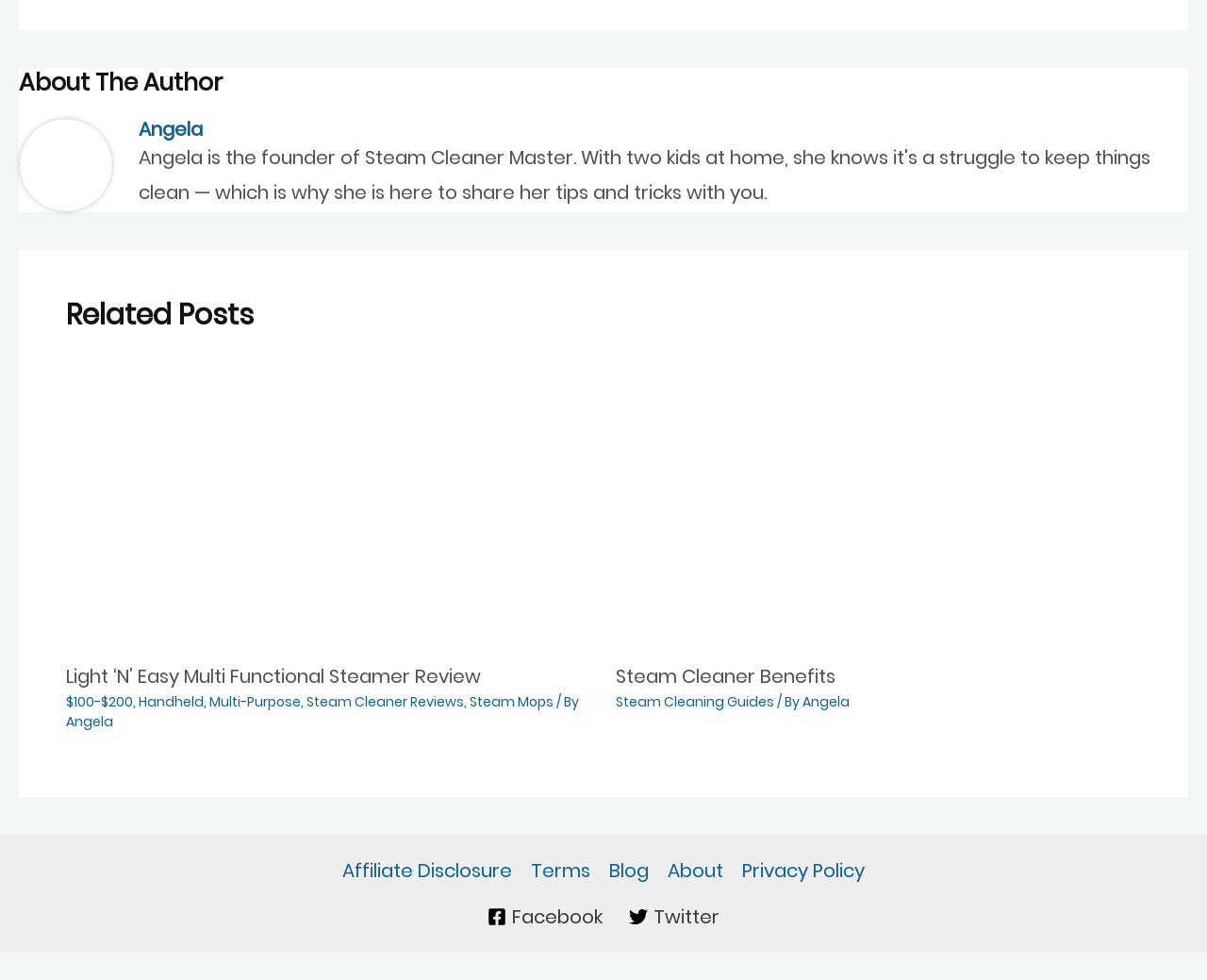Predict the bounding box of the UI element based on the description: "Knee Sleeves for Specific Activities". The coordinates should be four float numbers between 0 and 1, formatted as [left, top, right, bottom].

None